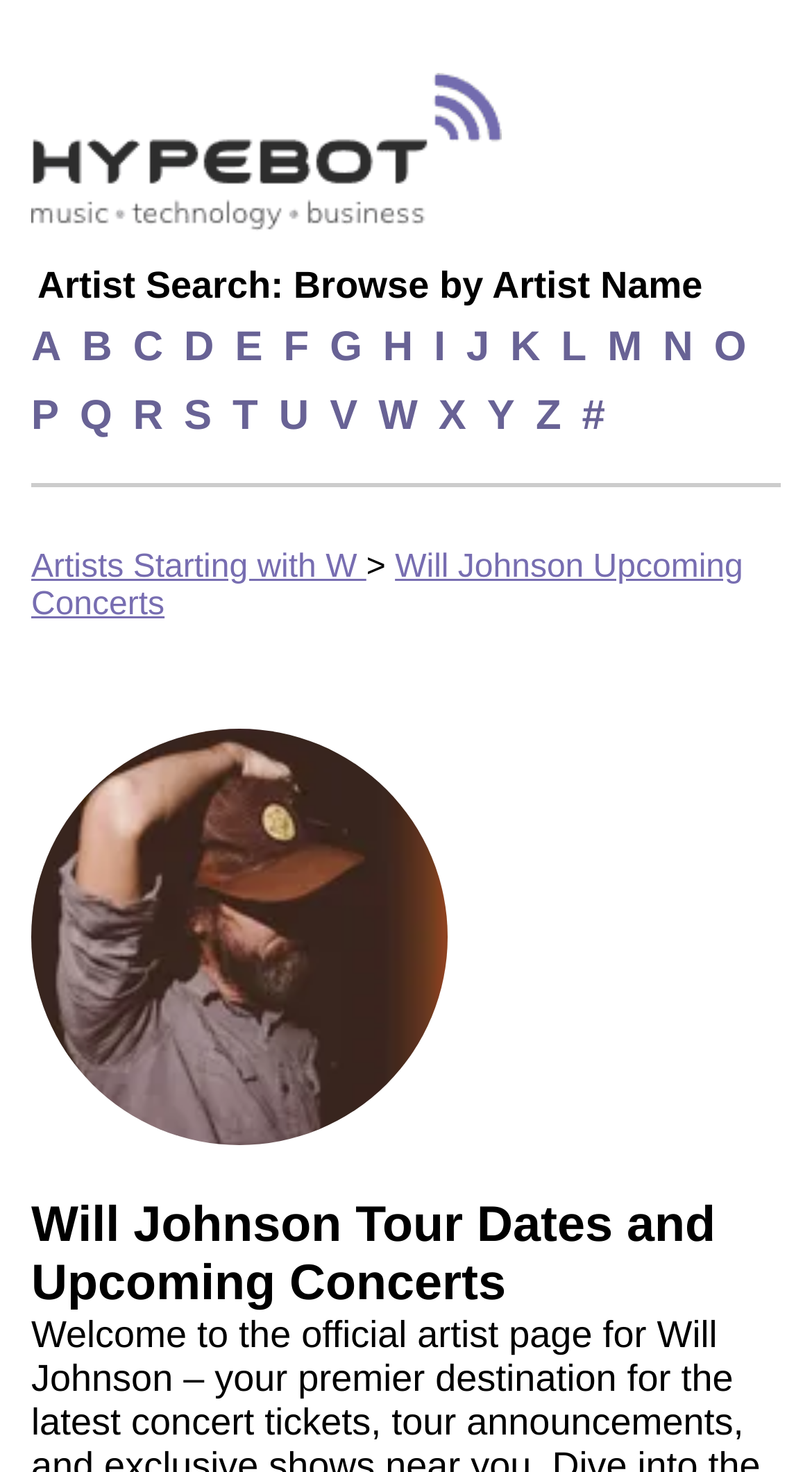Use one word or a short phrase to answer the question provided: 
What is the name of the artist on this webpage?

Will Johnson